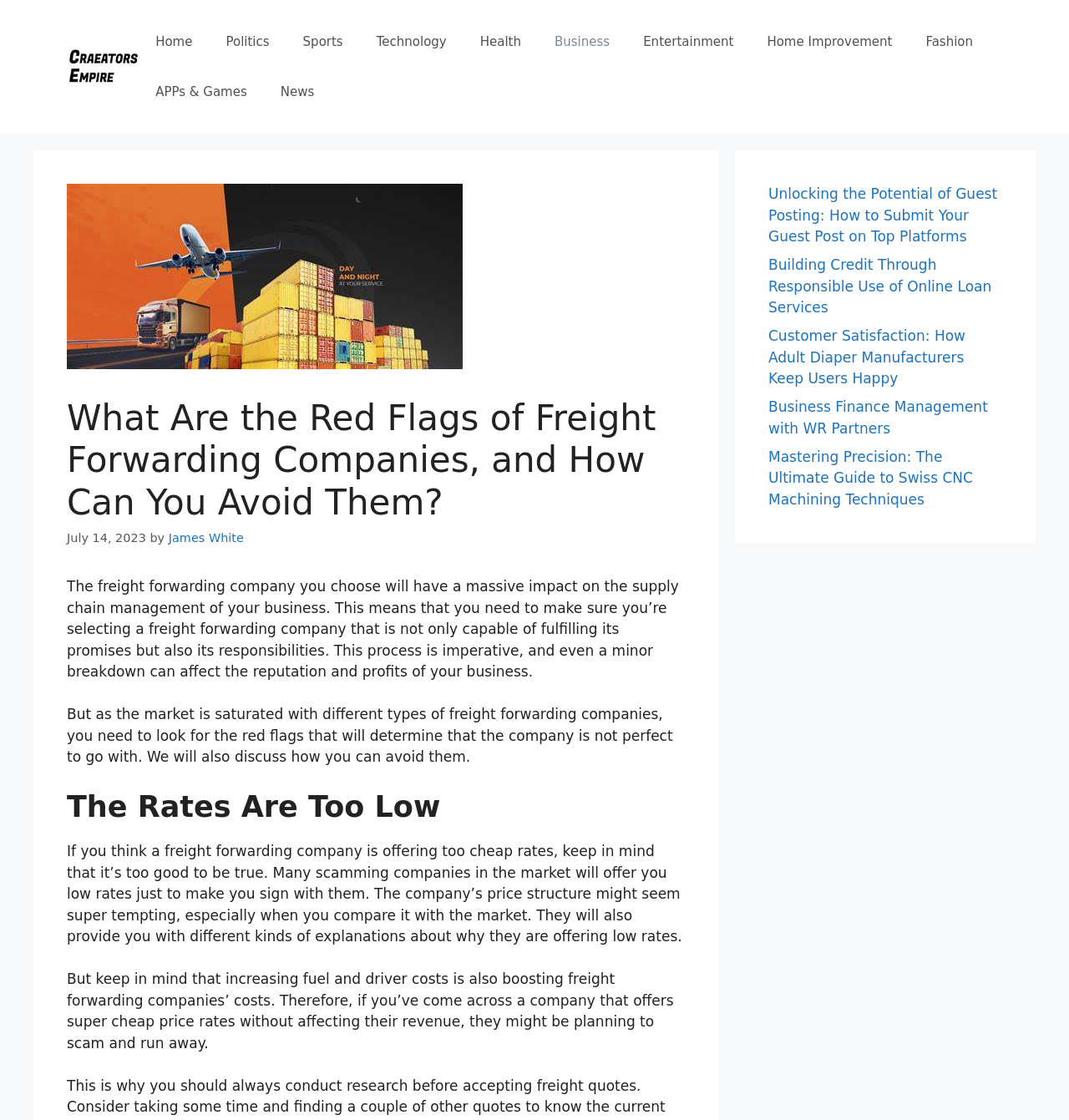Please identify the bounding box coordinates of the element's region that I should click in order to complete the following instruction: "Read the article 'What Are the Red Flags of Freight Forwarding Companies, and How Can You Avoid Them?'". The bounding box coordinates consist of four float numbers between 0 and 1, i.e., [left, top, right, bottom].

[0.062, 0.355, 0.641, 0.468]